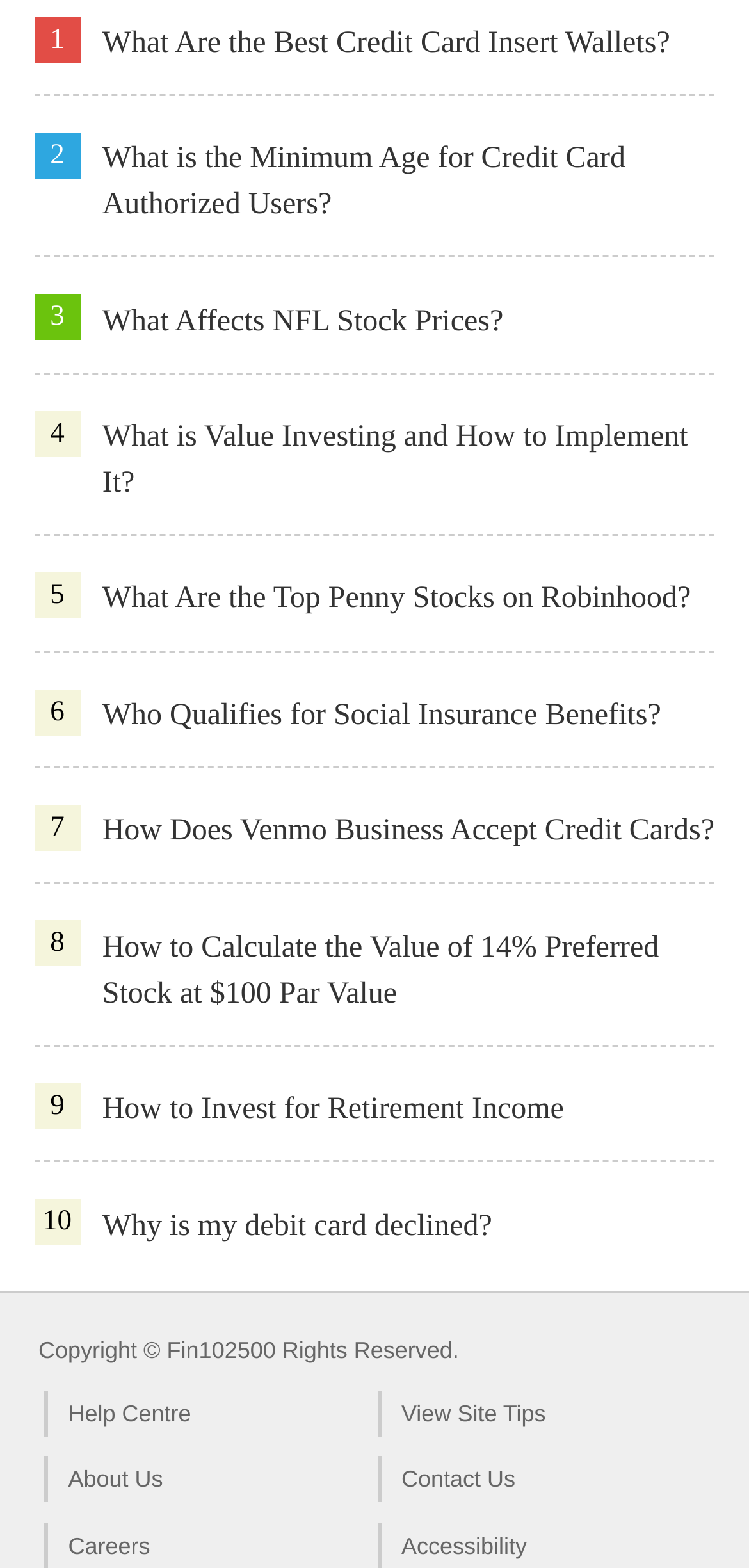Determine the coordinates of the bounding box that should be clicked to complete the instruction: "View site tips". The coordinates should be represented by four float numbers between 0 and 1: [left, top, right, bottom].

[0.504, 0.886, 0.949, 0.916]